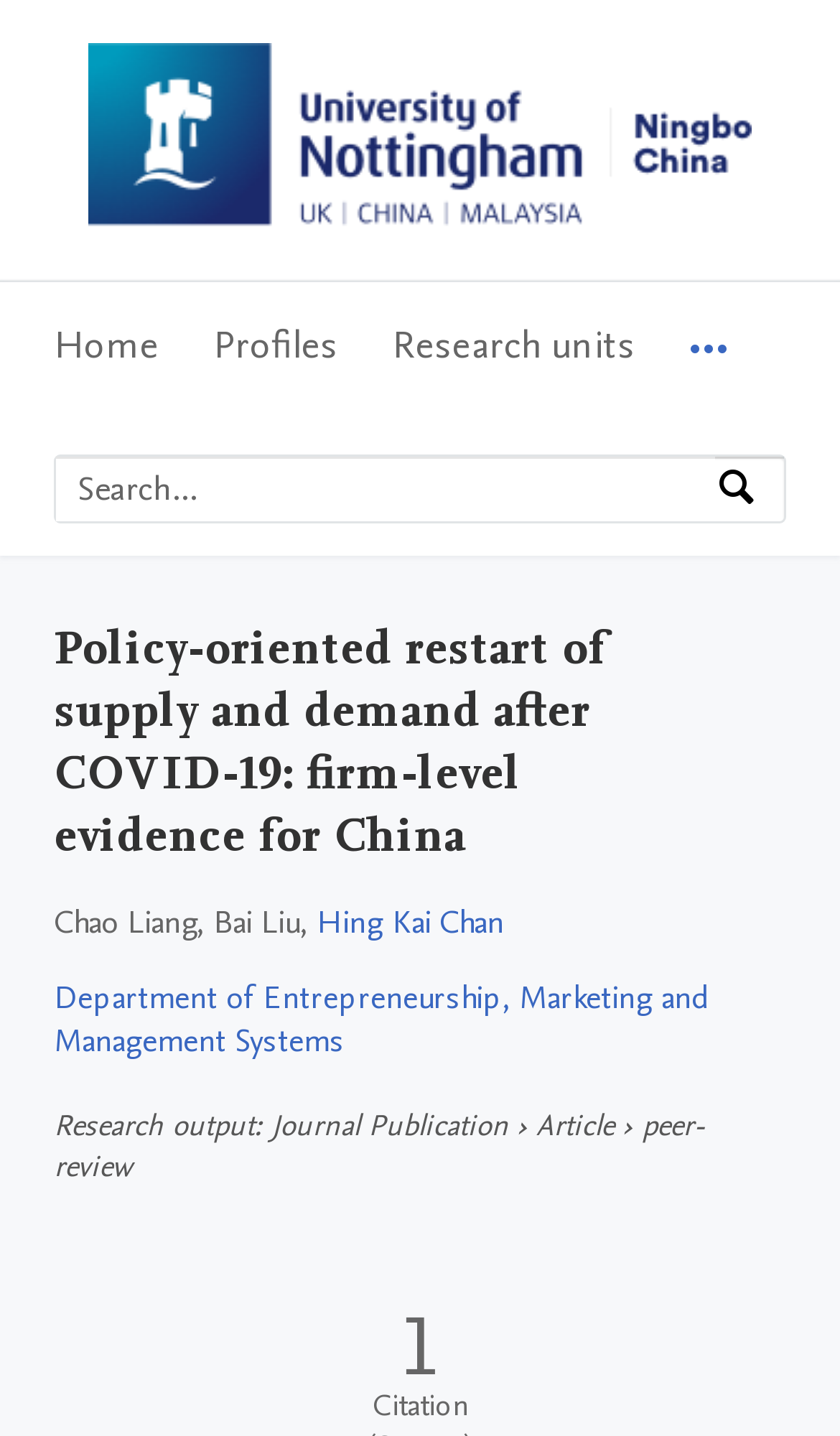Explain the webpage in detail, including its primary components.

The webpage is about a research publication titled "Policy-oriented restart of supply and demand after COVID-19: firm-level evidence for China" from the University of Nottingham Ningbo China. 

At the top left corner, there is a link to skip to main navigation, search, and main content. Next to it, the university's logo is displayed, along with a link to the university's homepage. 

Below the logo, there is a main navigation menu with five items: Home, Profiles, Research units, and More navigation options. 

To the right of the navigation menu, there is a search bar with a placeholder text "Search by expertise, name or affiliation" and a search button. 

The main content of the webpage starts with a heading that repeats the title of the research publication. Below the heading, there are details about the authors, including Chao Liang, Bai Liu, and Hing Kai Chan, who is affiliated with the Department of Entrepreneurship, Marketing and Management Systems. 

Further down, there is a section about the research output, which is a journal publication, specifically an article that has undergone peer-review. There is also a mention of "1" at the bottom right corner, possibly indicating the number of publications or citations.